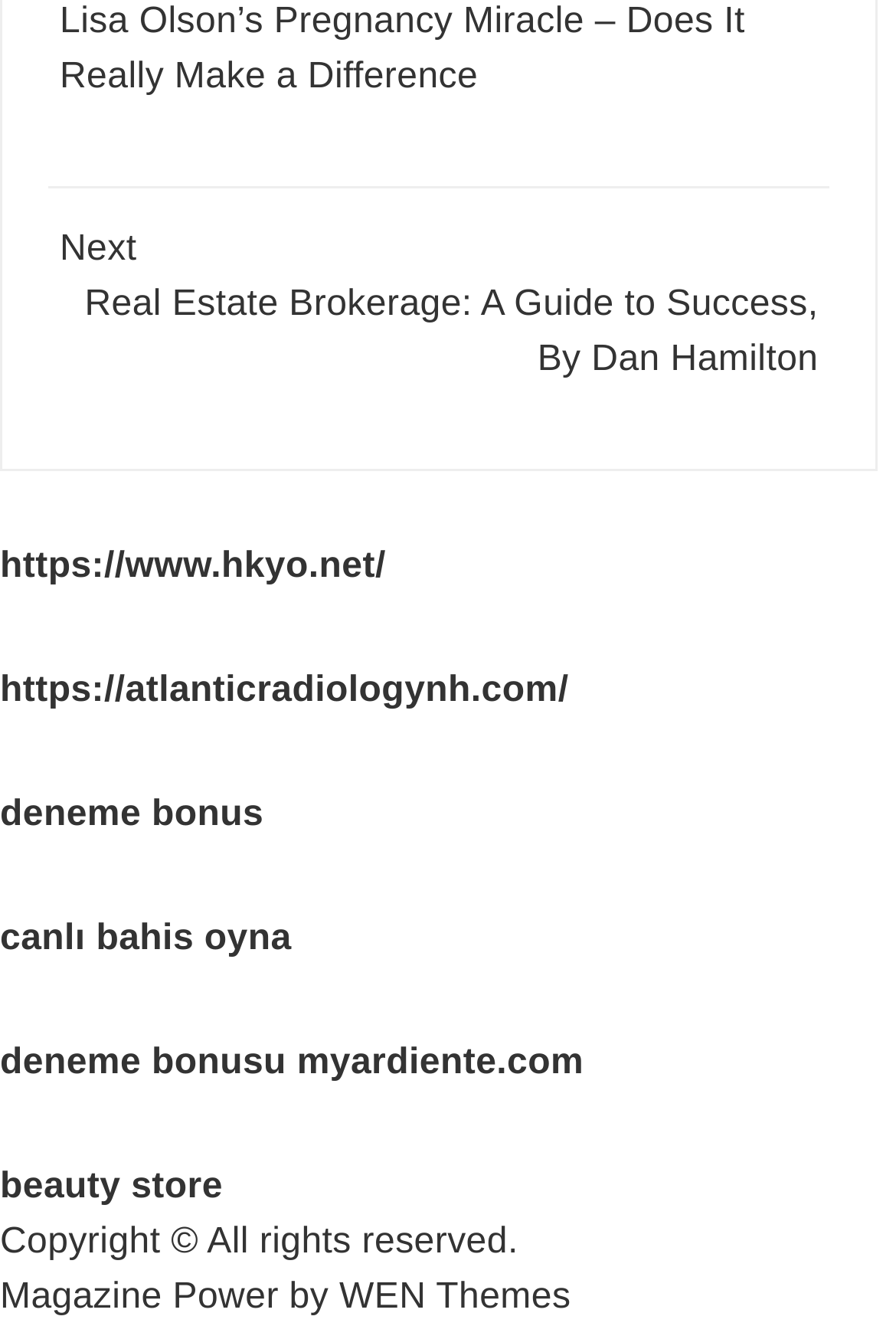What is the text of the copyright notice?
Using the image, provide a detailed and thorough answer to the question.

I found the copyright notice at the bottom of the webpage, which is a static text element with the bounding box coordinates [0.0, 0.923, 0.578, 0.952]. The text of this element is 'Copyright © All rights reserved.'.